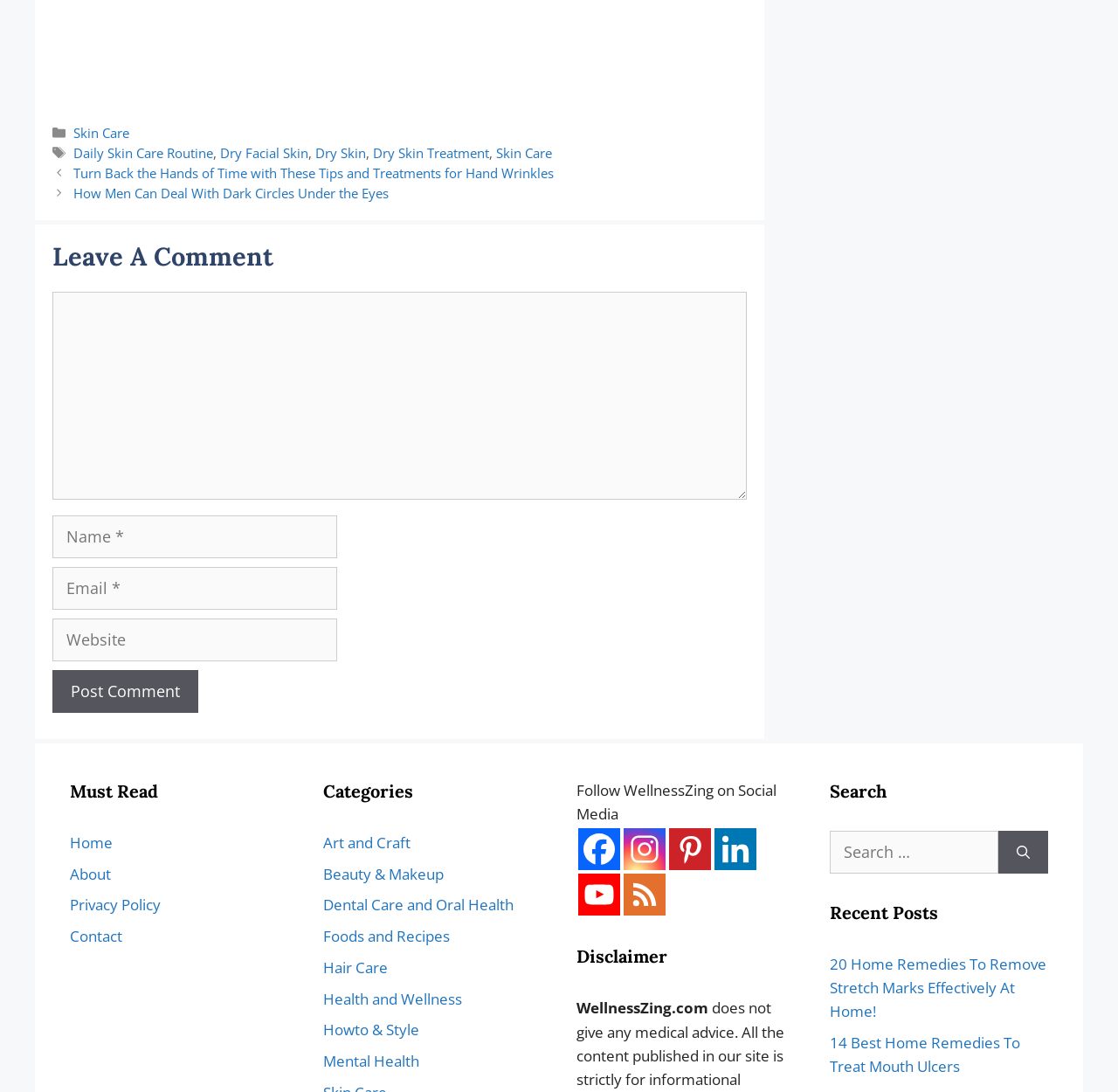Please predict the bounding box coordinates (top-left x, top-left y, bottom-right x, bottom-right y) for the UI element in the screenshot that fits the description: Dry Facial Skin

[0.197, 0.132, 0.276, 0.148]